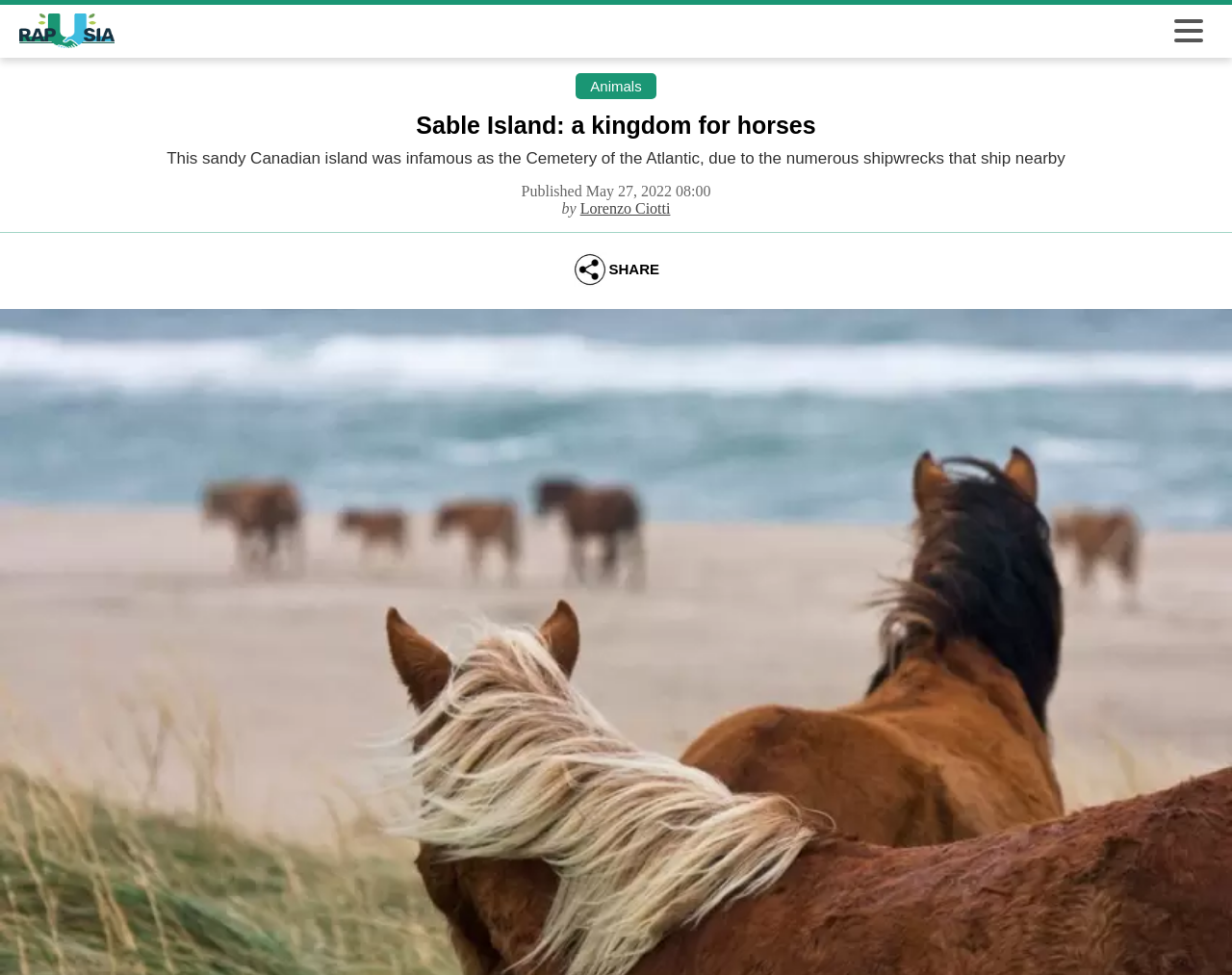What is the purpose of the button?
Look at the screenshot and respond with one word or a short phrase.

To share